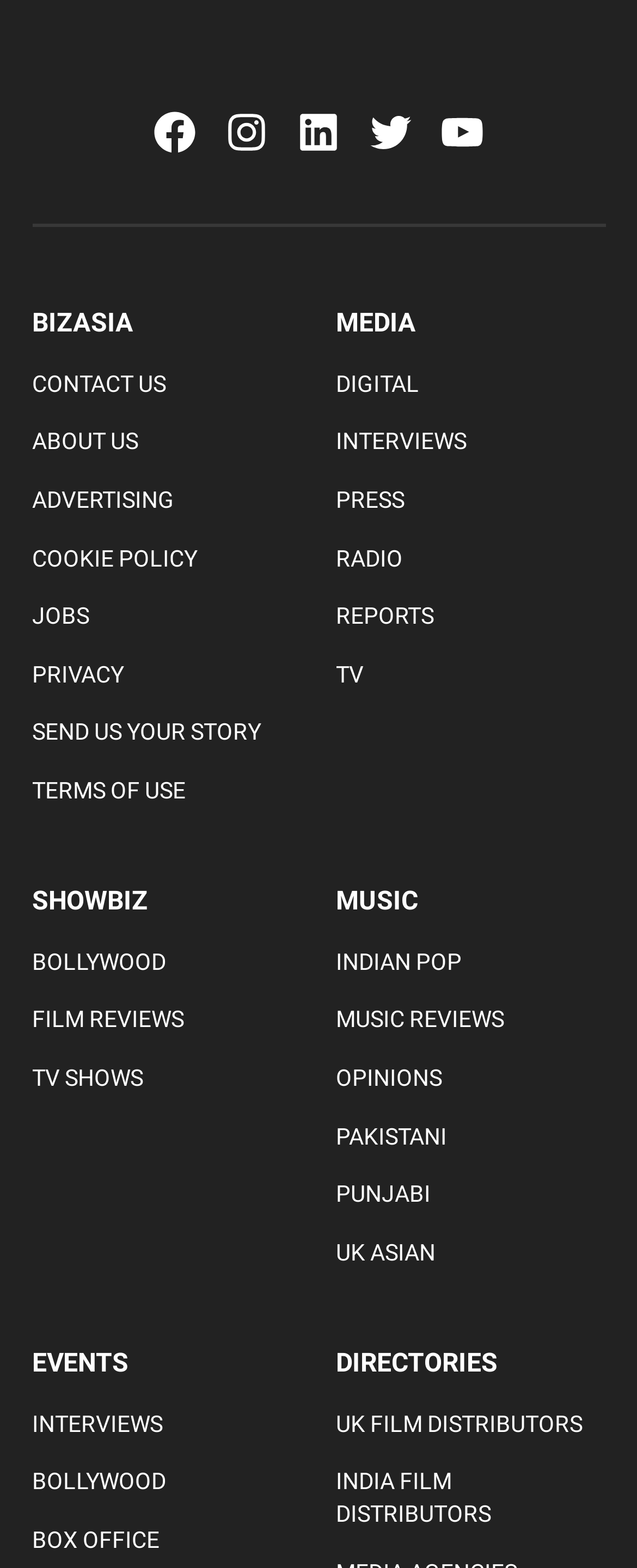Find and indicate the bounding box coordinates of the region you should select to follow the given instruction: "Read about BOLLYWOOD news".

[0.05, 0.604, 0.473, 0.624]